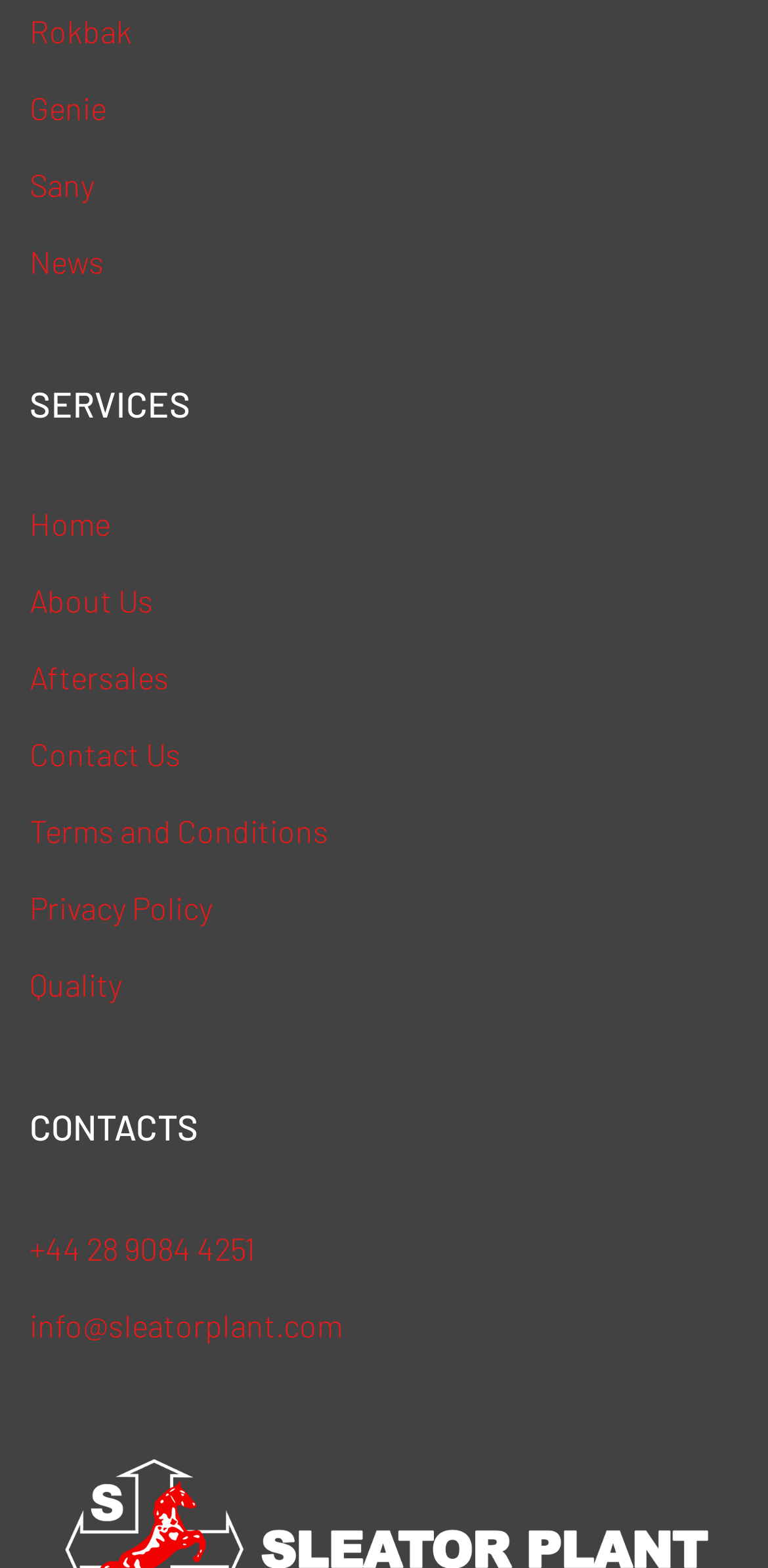Please locate the bounding box coordinates of the element that needs to be clicked to achieve the following instruction: "Go to About Us". The coordinates should be four float numbers between 0 and 1, i.e., [left, top, right, bottom].

[0.038, 0.371, 0.2, 0.395]